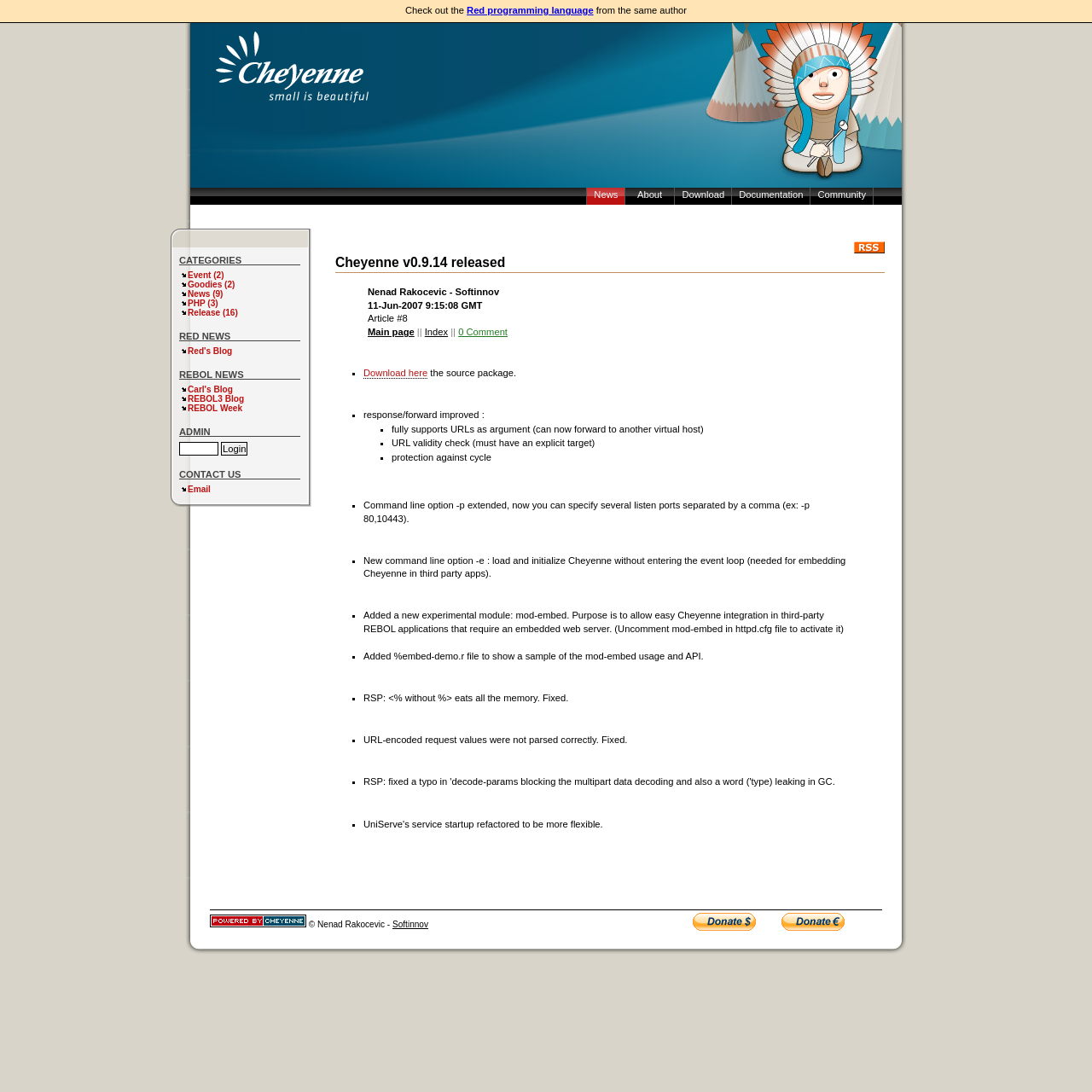Please identify the bounding box coordinates of the clickable area that will allow you to execute the instruction: "Check out the Red programming language".

[0.427, 0.005, 0.543, 0.014]